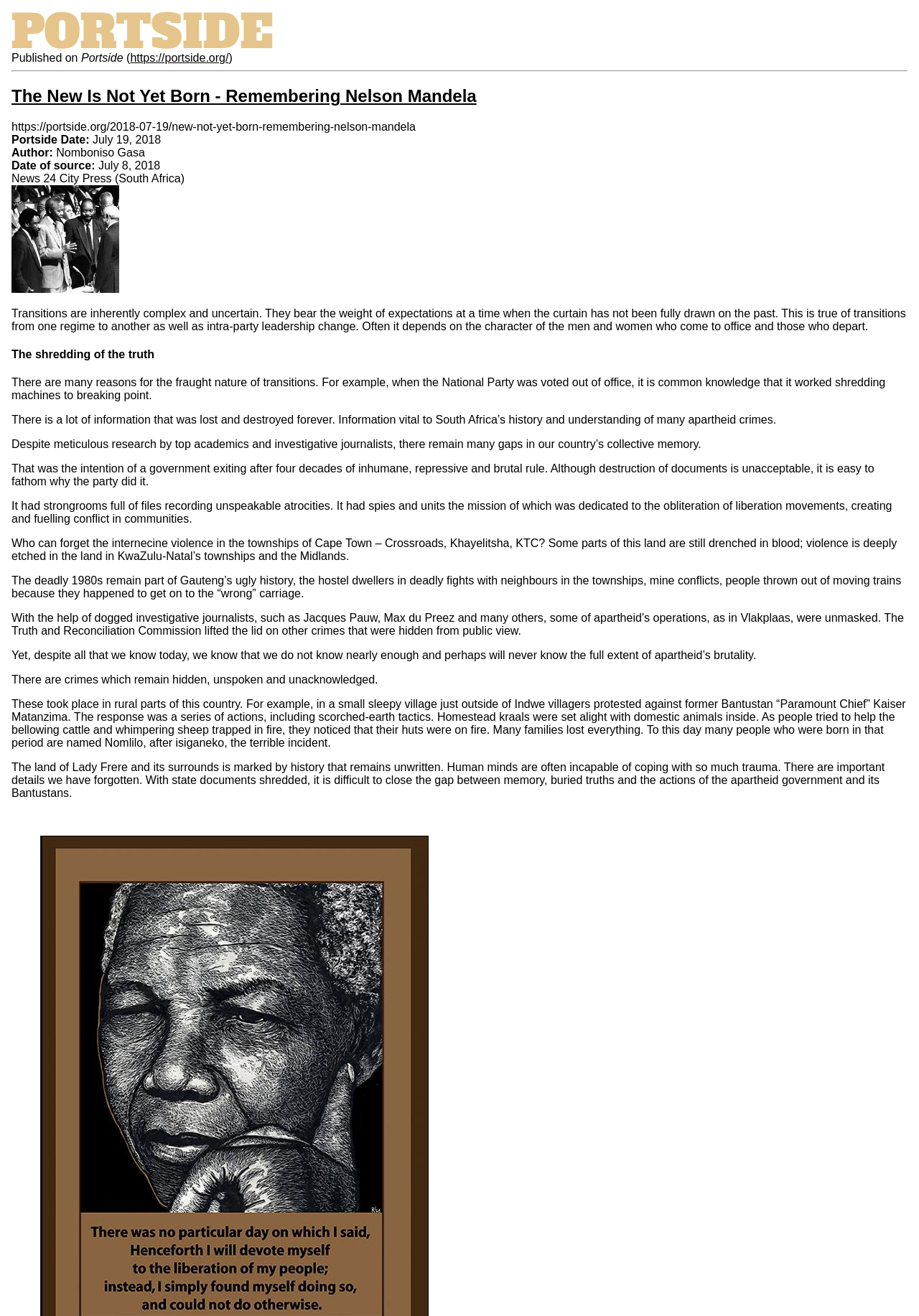Given the following UI element description: "Podcast", find the bounding box coordinates in the webpage screenshot.

None